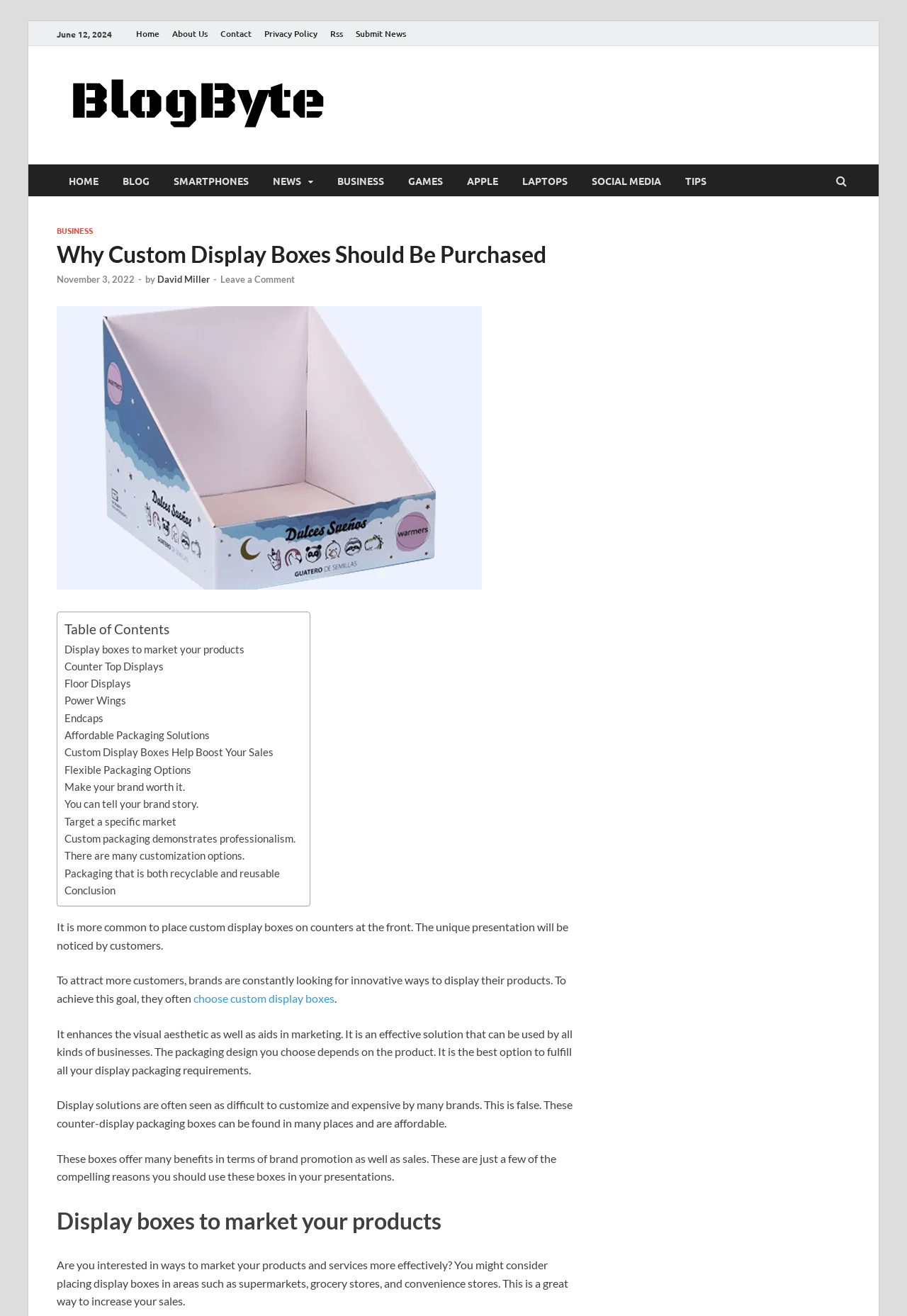Can you find the bounding box coordinates for the element to click on to achieve the instruction: "Click on the 'TheBlogByte' link"?

[0.387, 0.06, 0.562, 0.085]